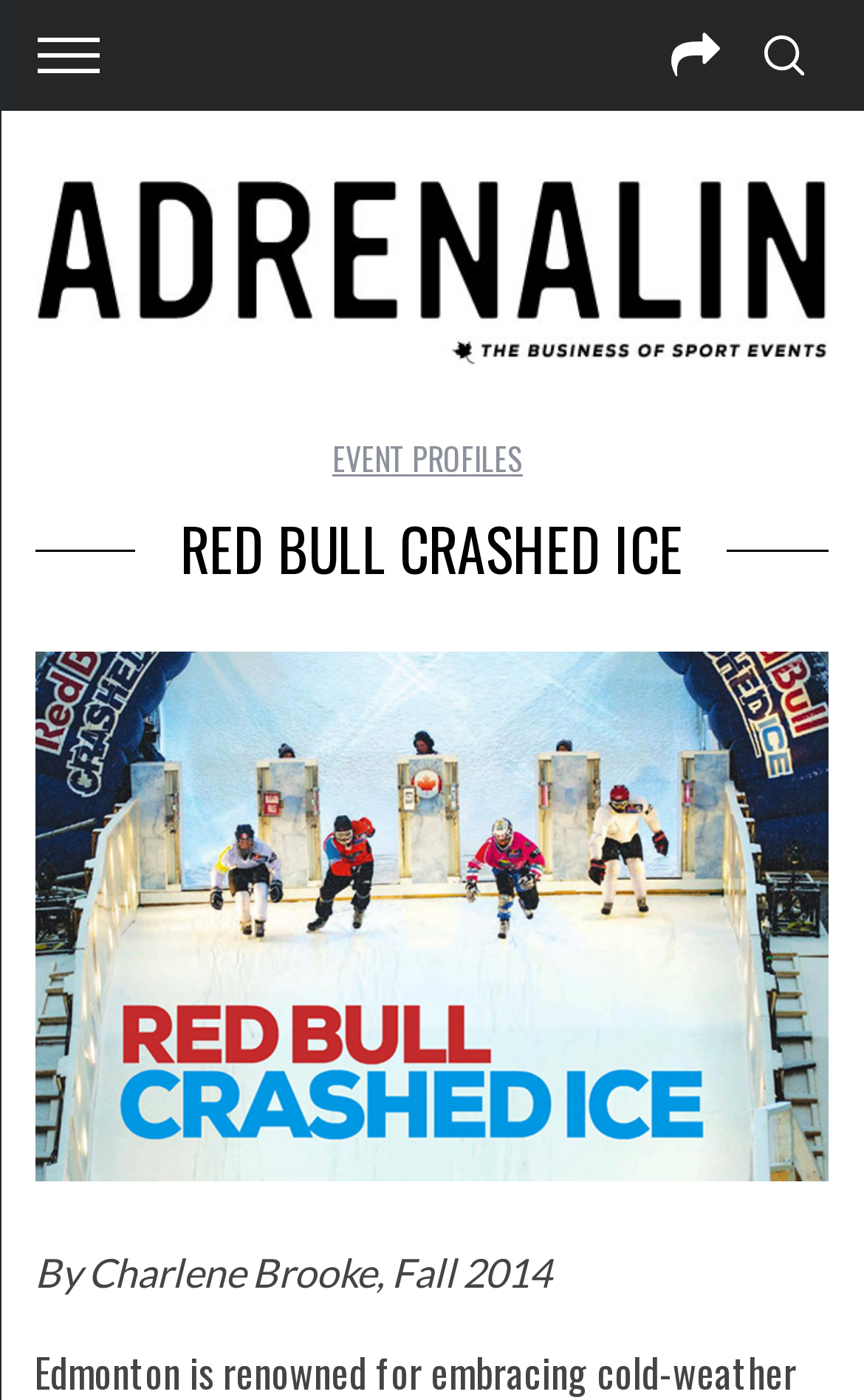Given the element description: "Event Profiles", predict the bounding box coordinates of the UI element it refers to, using four float numbers between 0 and 1, i.e., [left, top, right, bottom].

[0.385, 0.311, 0.605, 0.344]